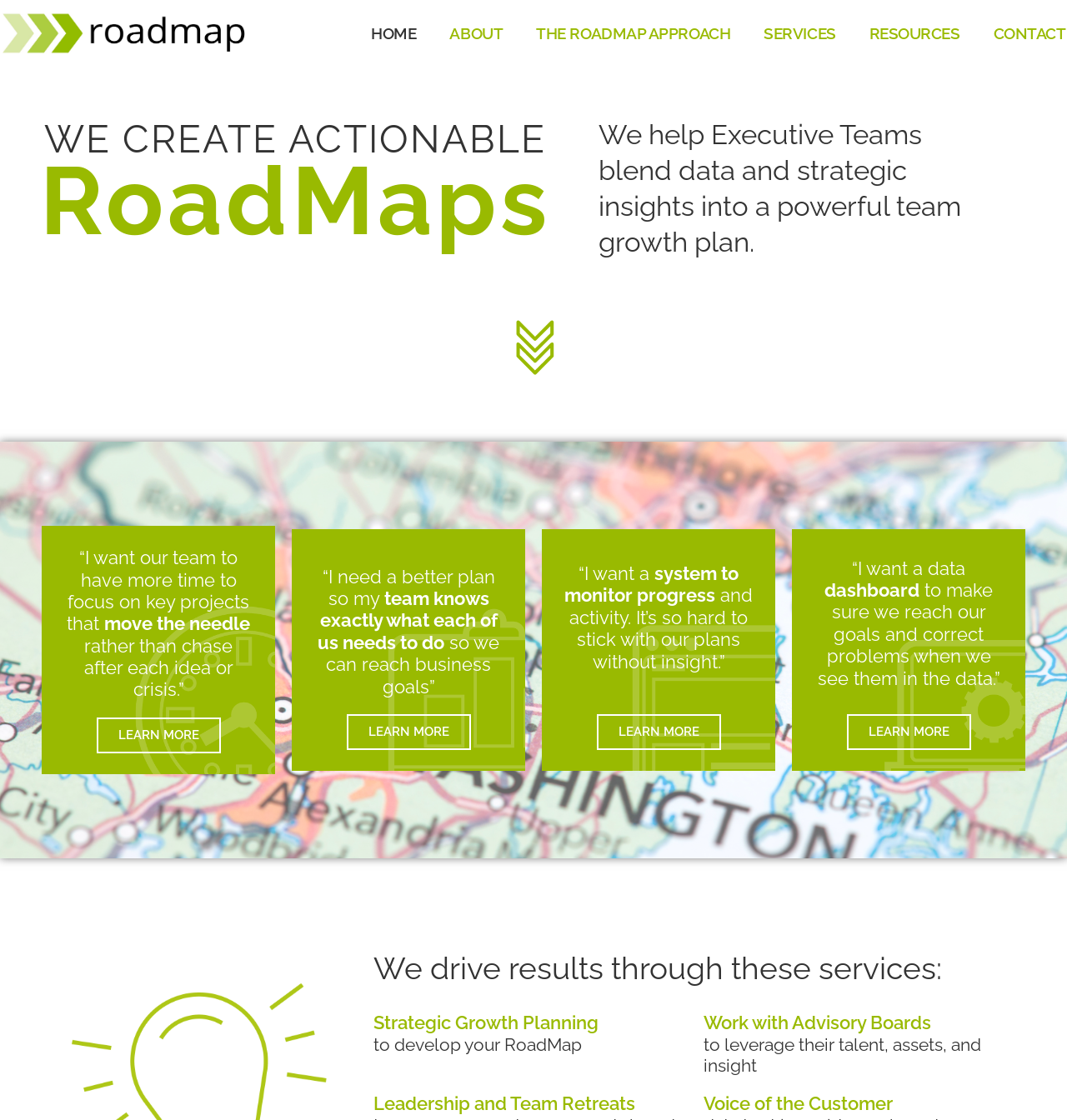Provide a short, one-word or phrase answer to the question below:
How many links are there in the top navigation menu?

7